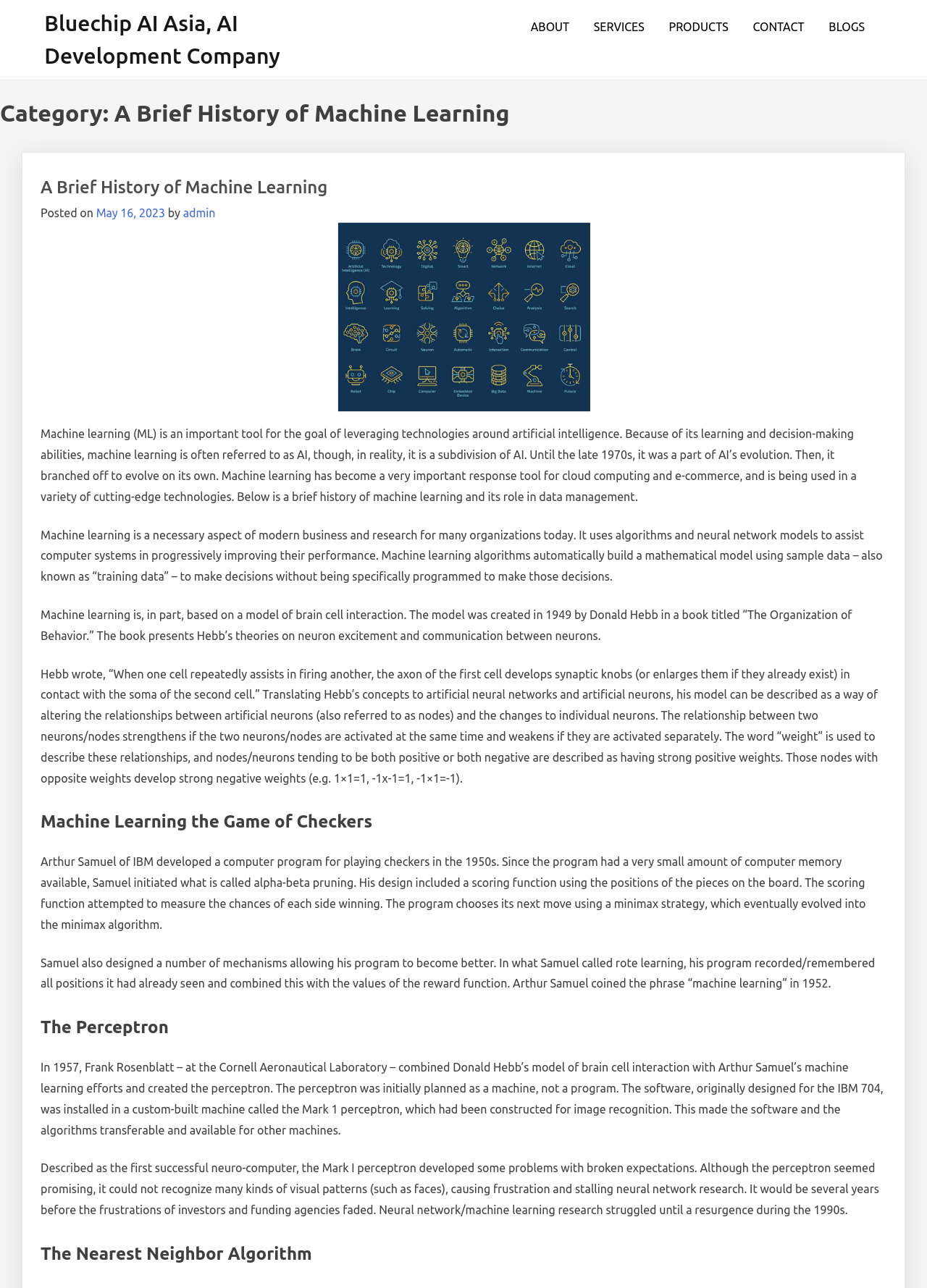Create a detailed narrative of the webpage’s visual and textual elements.

This webpage is about the history of machine learning, specifically its development and evolution over the years. At the top, there is a navigation menu with links to "ABOUT", "SERVICES", "PRODUCTS", "CONTACT", and "BLOGS". Below the navigation menu, there is a header section with a title "A Brief History of Machine Learning" and a link to the same title. 

The main content of the webpage is divided into sections, each with a heading. The first section provides an introduction to machine learning, explaining its importance in modern business and research, and how it uses algorithms and neural network models to improve computer system performance. 

The next section discusses the origins of machine learning, citing Donald Hebb's 1949 book "The Organization of Behavior" and its influence on artificial neural networks. 

Following this, there is a section about Arthur Samuel's development of a computer program for playing checkers in the 1950s, which led to the creation of the minimax algorithm. 

The subsequent sections cover the development of the perceptron by Frank Rosenblatt in 1957, which combined Hebb's model with Samuel's machine learning efforts, and the nearest neighbor algorithm. 

Throughout the webpage, there are blocks of text that provide detailed information about each topic, with some sections having headings that break up the content. There is also an image on the page, but its content is not described.